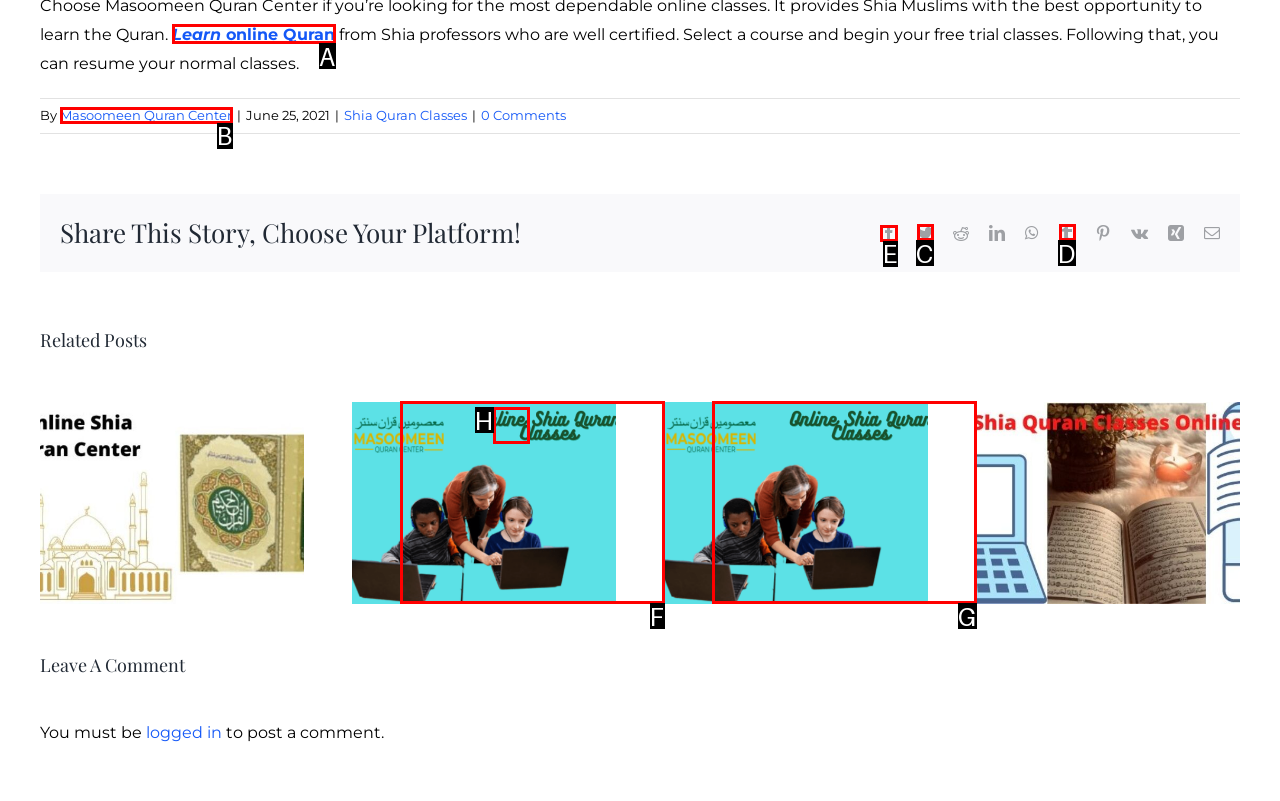Identify the correct option to click in order to accomplish the task: Share this story on Facebook Provide your answer with the letter of the selected choice.

E